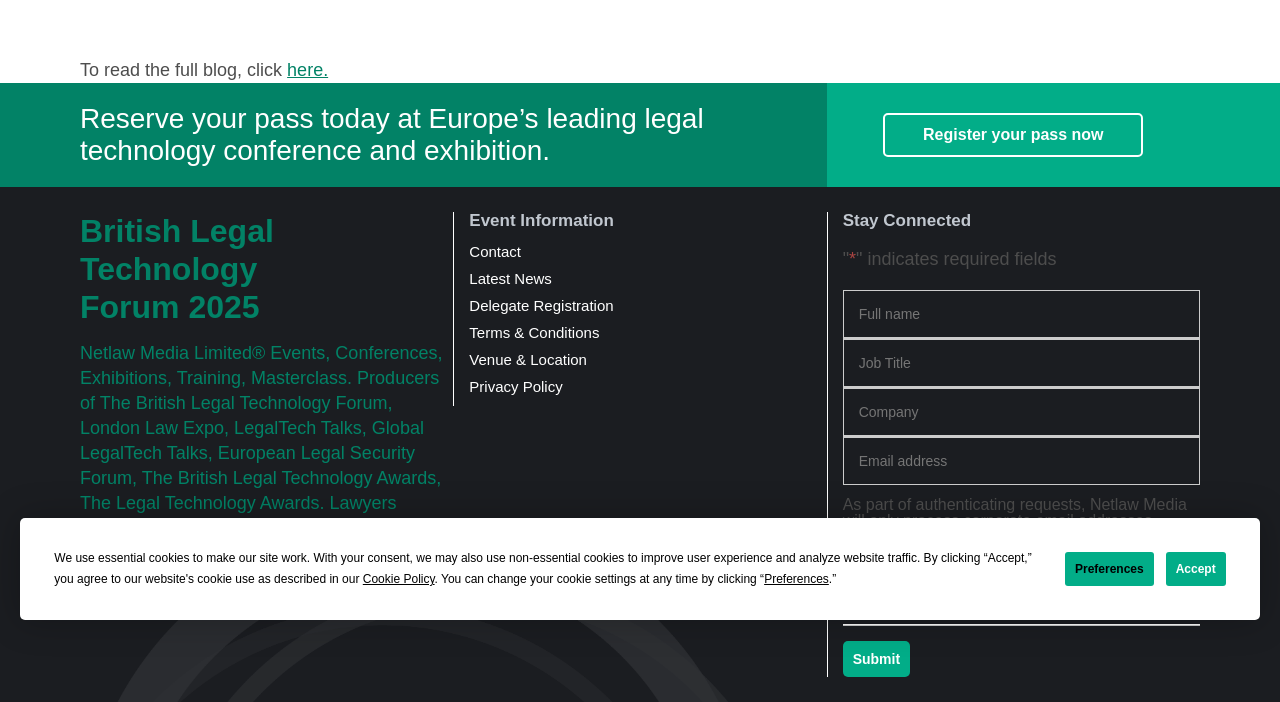Please predict the bounding box coordinates (top-left x, top-left y, bottom-right x, bottom-right y) for the UI element in the screenshot that fits the description: Contact

[0.367, 0.348, 0.646, 0.369]